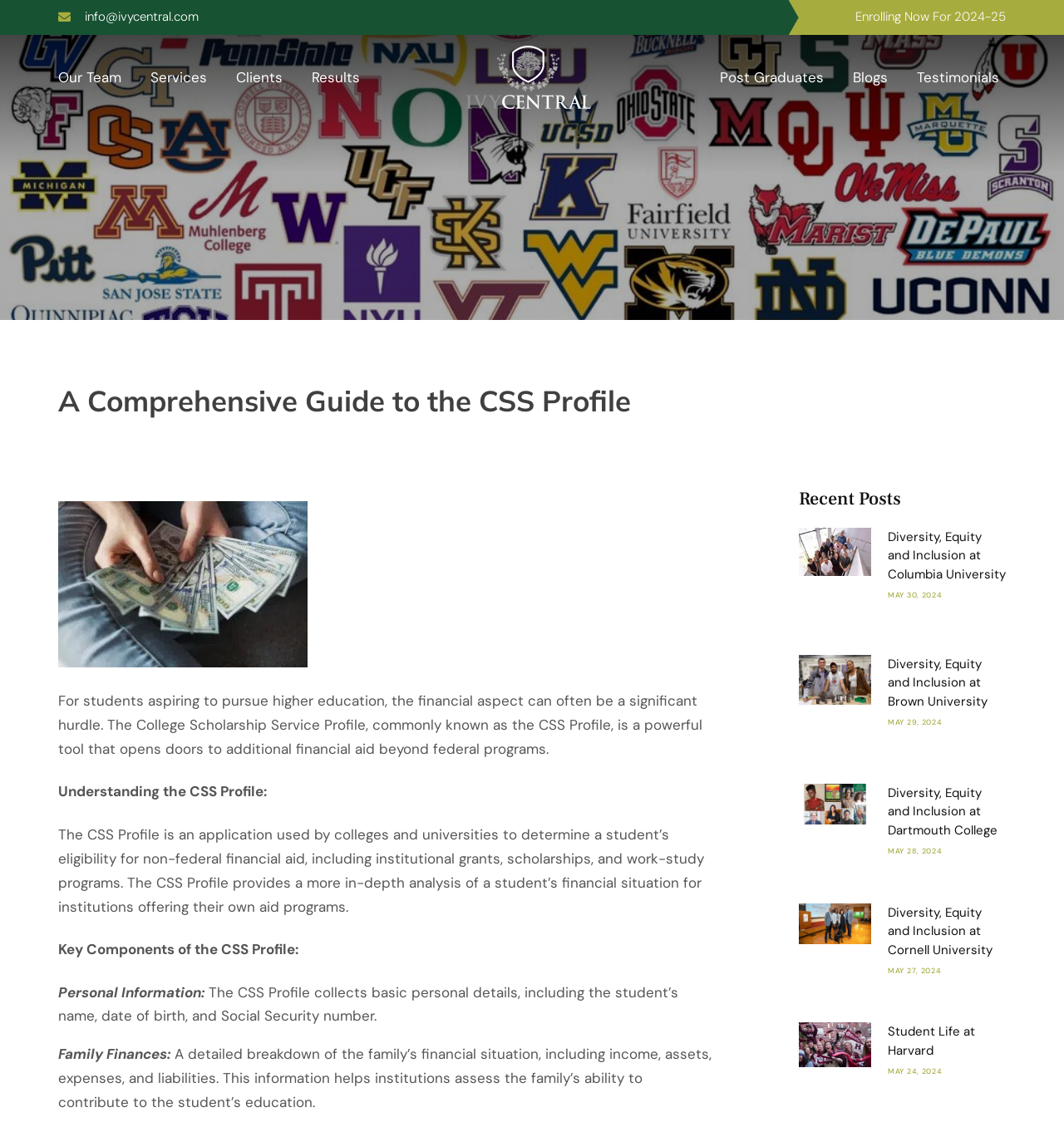Provide a single word or phrase answer to the question: 
What is the purpose of the CSS Profile?

Determine financial aid eligibility